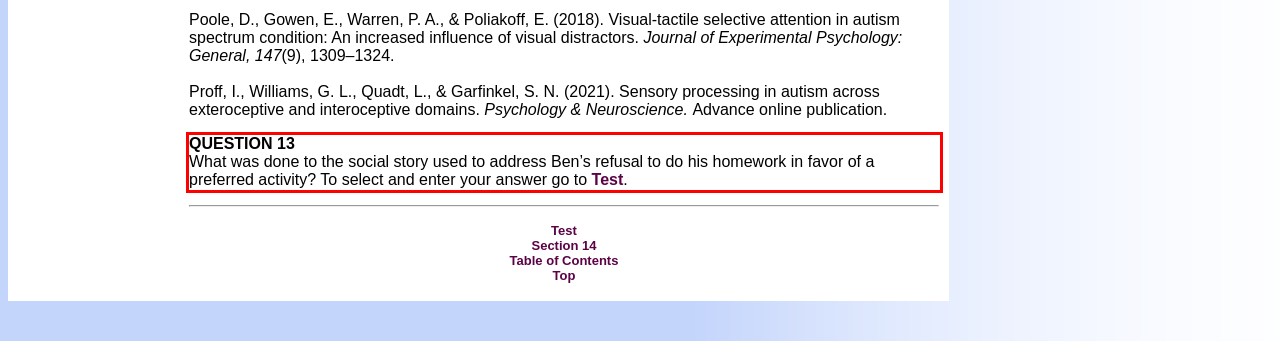Within the provided webpage screenshot, find the red rectangle bounding box and perform OCR to obtain the text content.

QUESTION 13 What was done to the social story used to address Ben’s refusal to do his homework in favor of a preferred activity? To select and enter your answer go to Test.